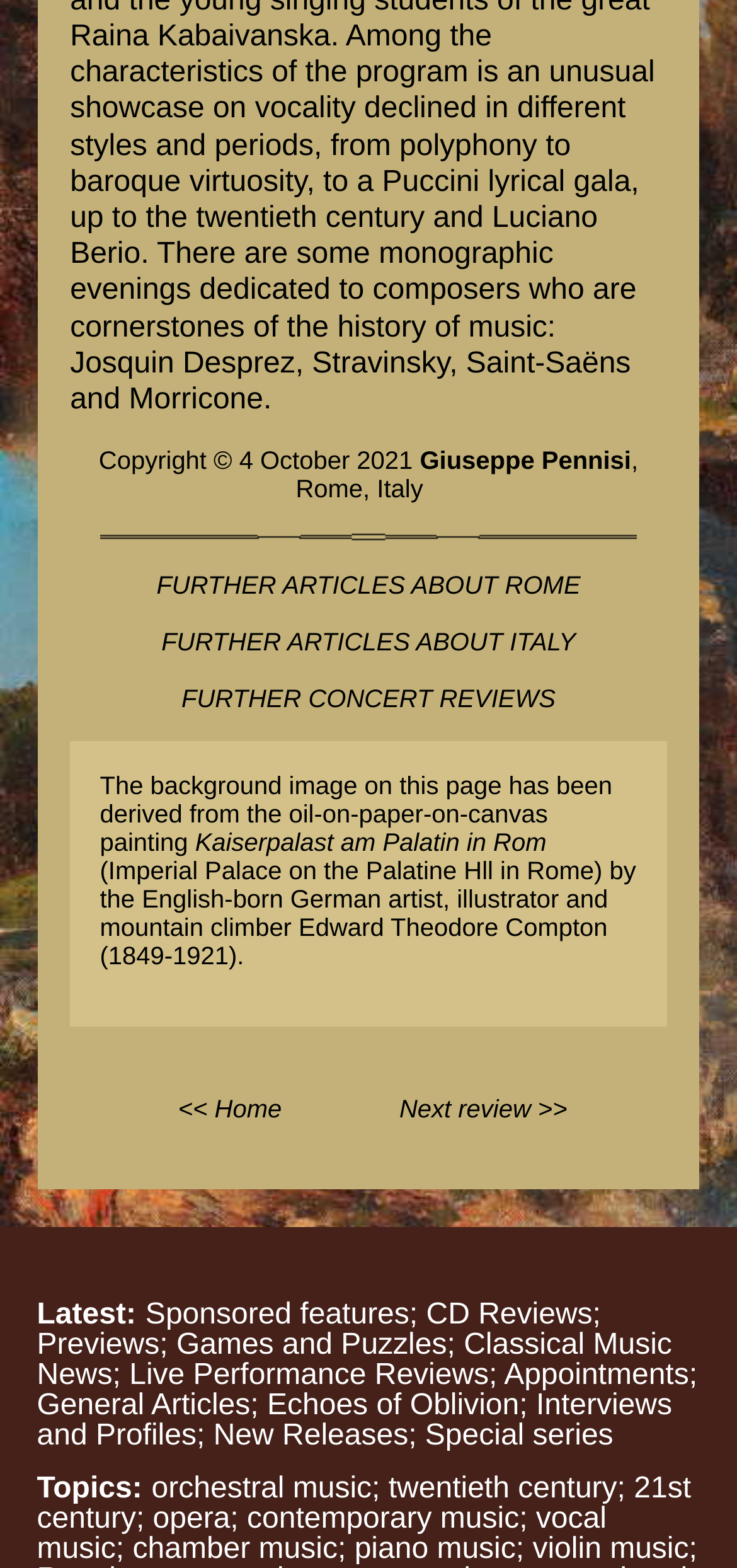Indicate the bounding box coordinates of the element that must be clicked to execute the instruction: "Go to the home page". The coordinates should be given as four float numbers between 0 and 1, i.e., [left, top, right, bottom].

[0.242, 0.699, 0.382, 0.717]